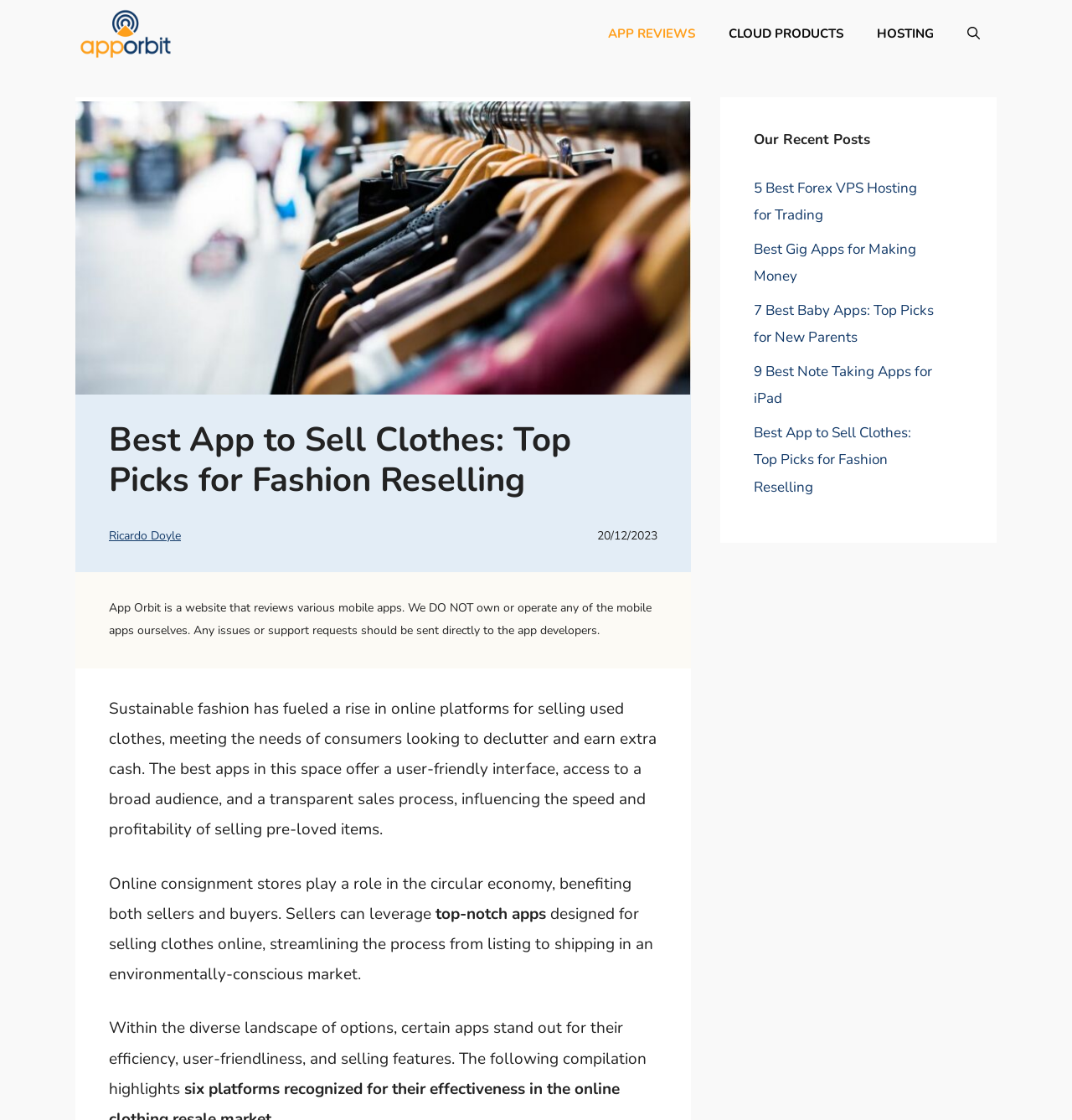Identify the coordinates of the bounding box for the element that must be clicked to accomplish the instruction: "Click on the AppOrbit link".

[0.07, 0.019, 0.164, 0.039]